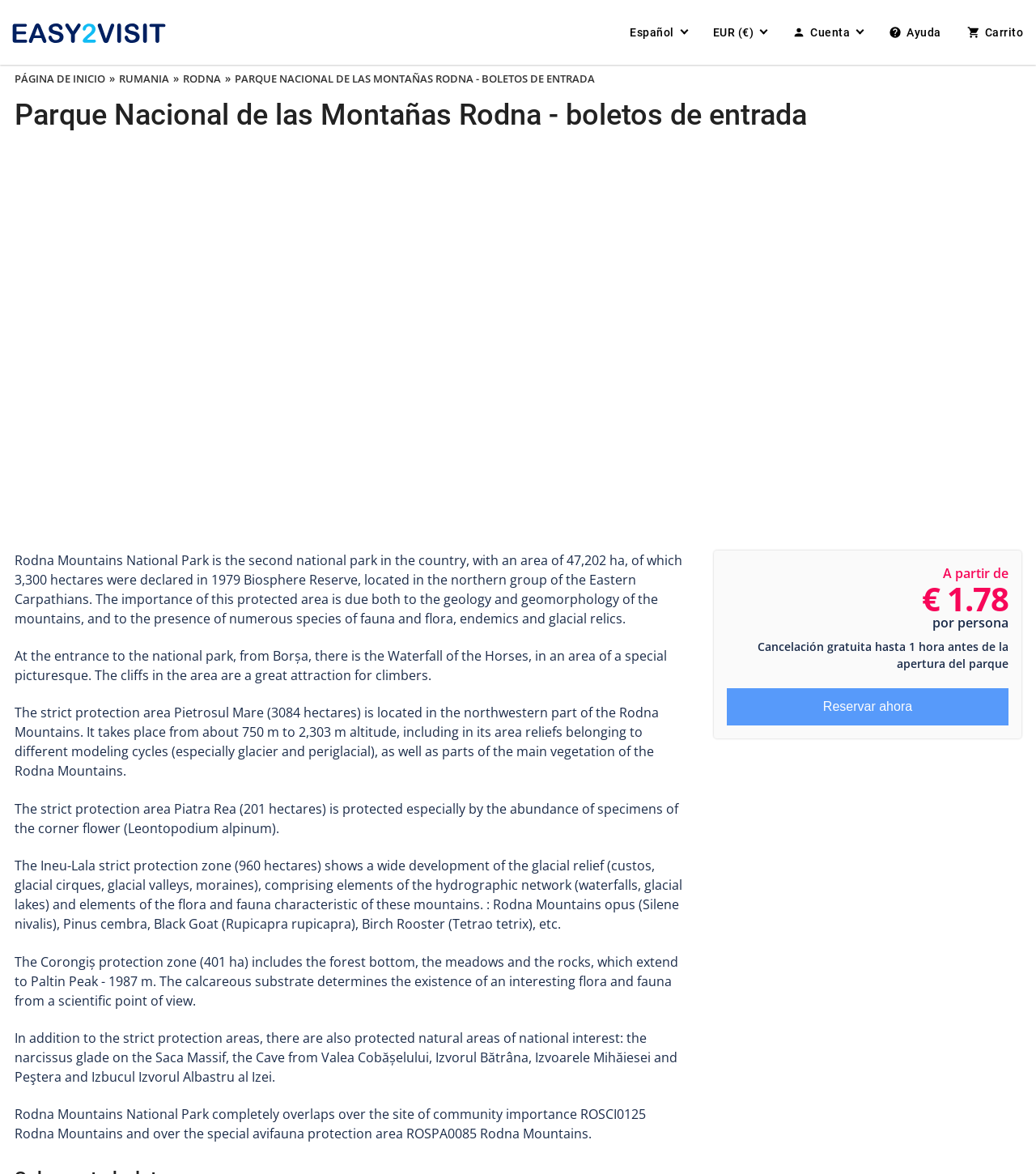Determine the bounding box coordinates for the clickable element to execute this instruction: "Switch to Spanish language". Provide the coordinates as four float numbers between 0 and 1, i.e., [left, top, right, bottom].

[0.603, 0.014, 0.668, 0.041]